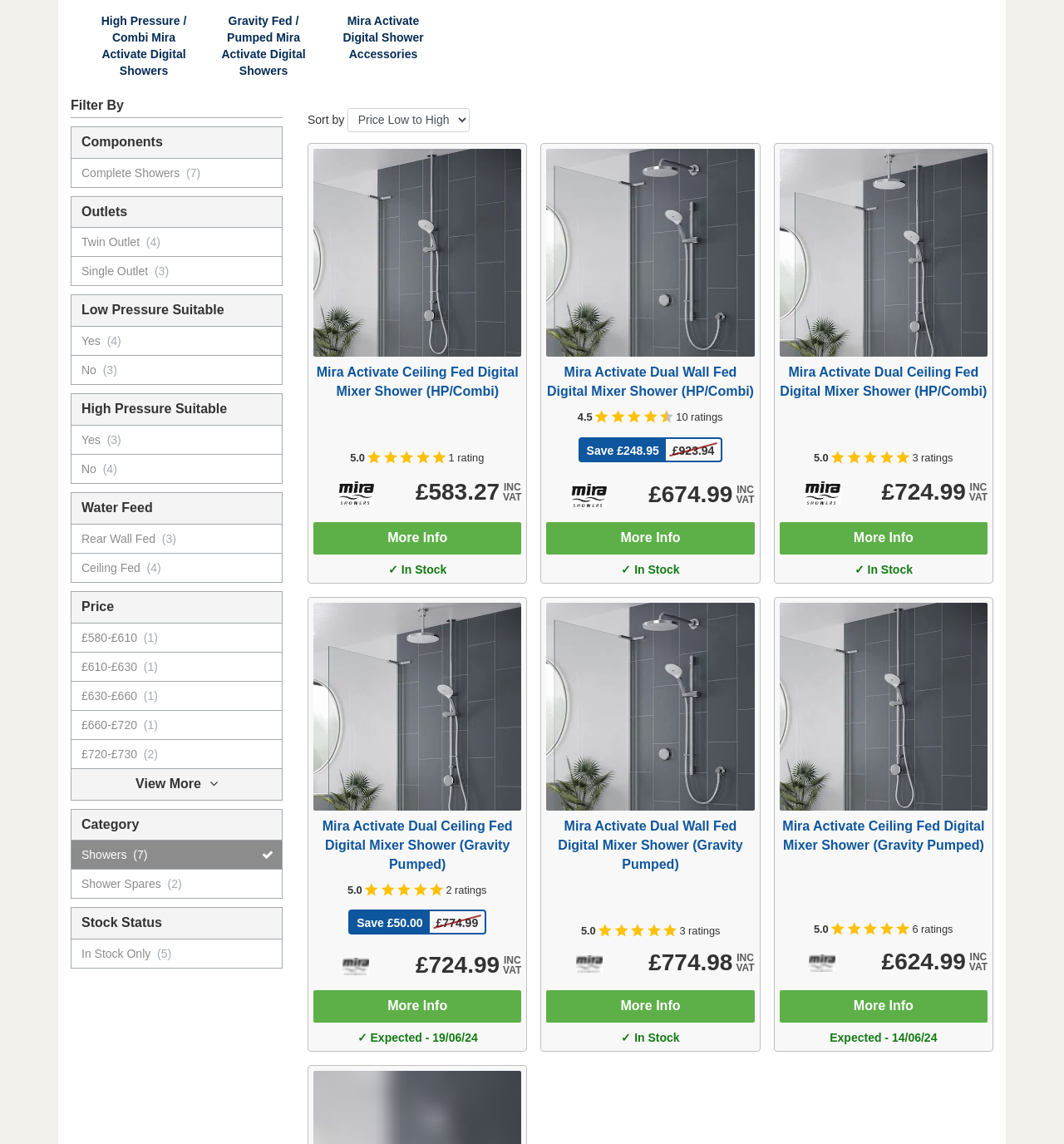Please find the bounding box for the following UI element description. Provide the coordinates in (top-left x, top-left y, bottom-right x, bottom-right y) format, with values between 0 and 1: Twin Outlet (4)

[0.067, 0.199, 0.265, 0.224]